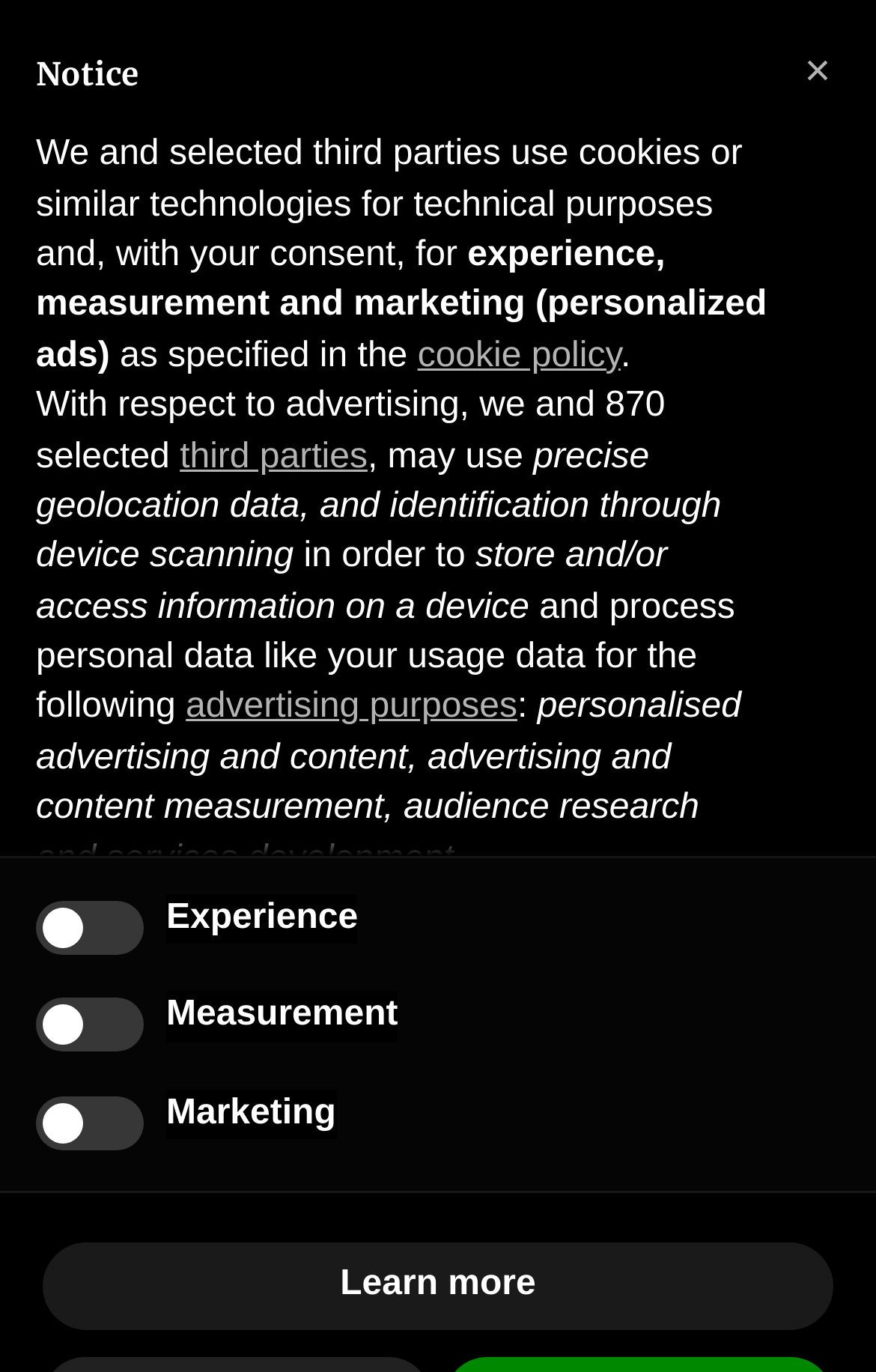Extract the bounding box coordinates for the HTML element that matches this description: "Open menu". The coordinates should be four float numbers between 0 and 1, i.e., [left, top, right, bottom].

None